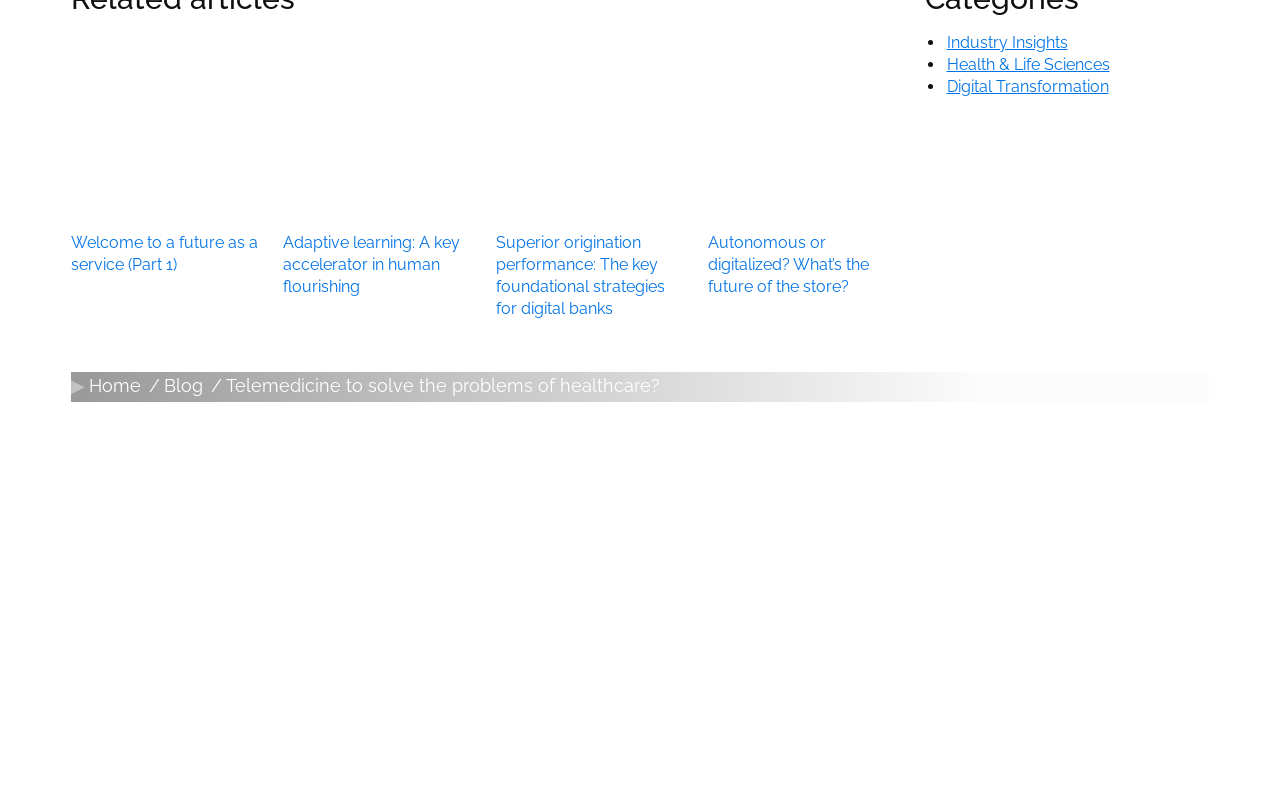Identify the bounding box coordinates of the clickable region to carry out the given instruction: "Download the 'Journey 2026 report'".

[0.5, 0.561, 0.618, 0.585]